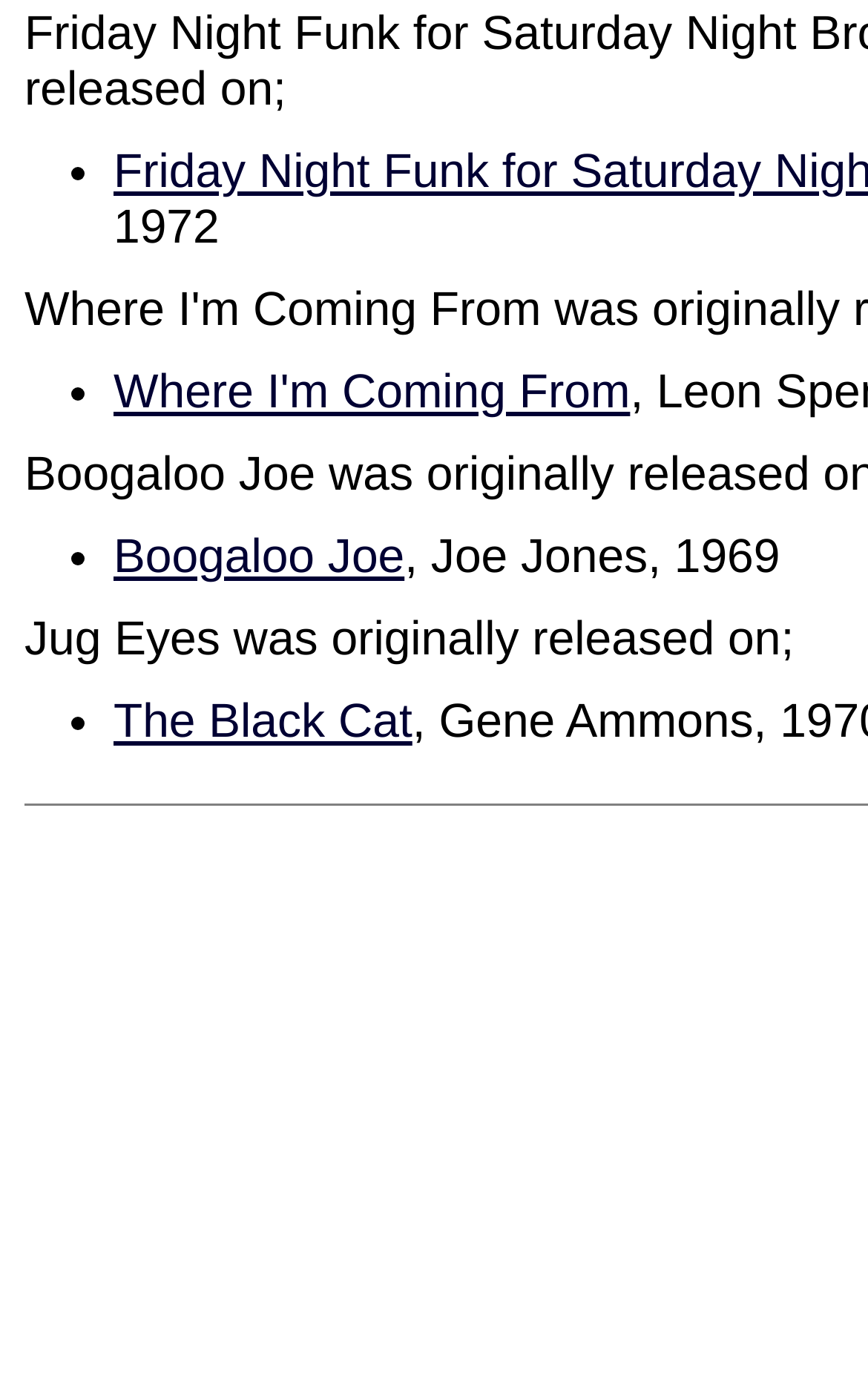What is the release year of Jug Eyes?
Offer a detailed and full explanation in response to the question.

The static text 'Jug Eyes was originally released on;' is followed by the static text ', Joe Jones, 1969', which indicates that the release year of Jug Eyes is 1969.